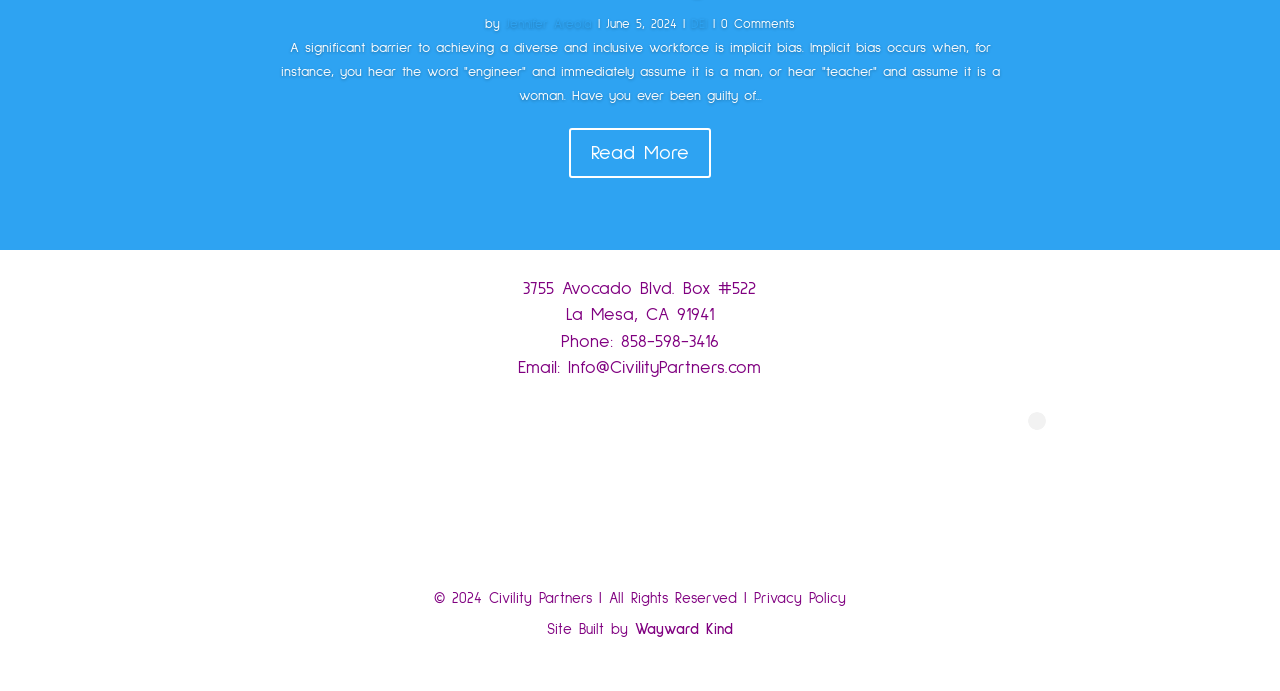Use a single word or phrase to answer the question:
What is the phone number of Civility Partners?

858-598-3416